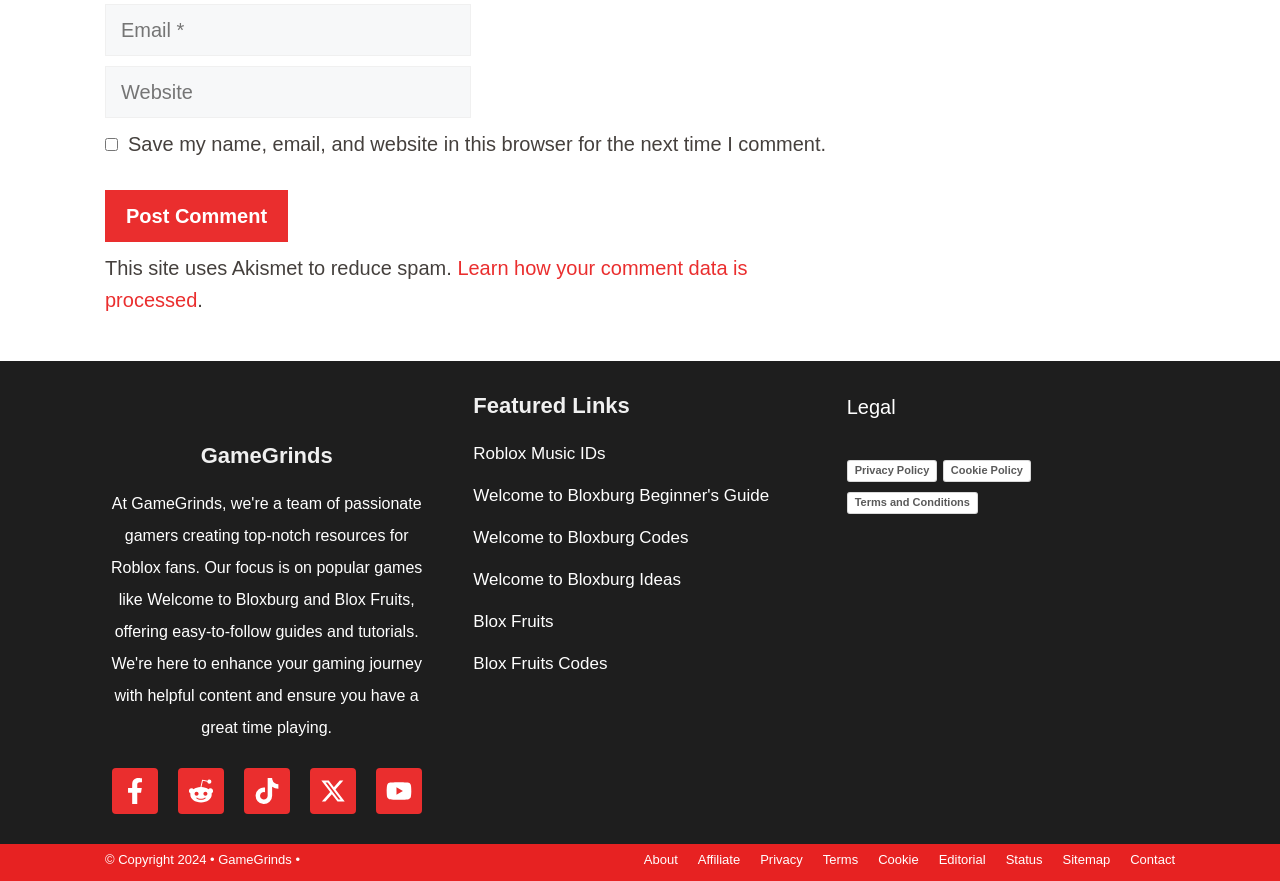Determine the bounding box coordinates of the region that needs to be clicked to achieve the task: "Click Post Comment".

[0.082, 0.216, 0.225, 0.275]